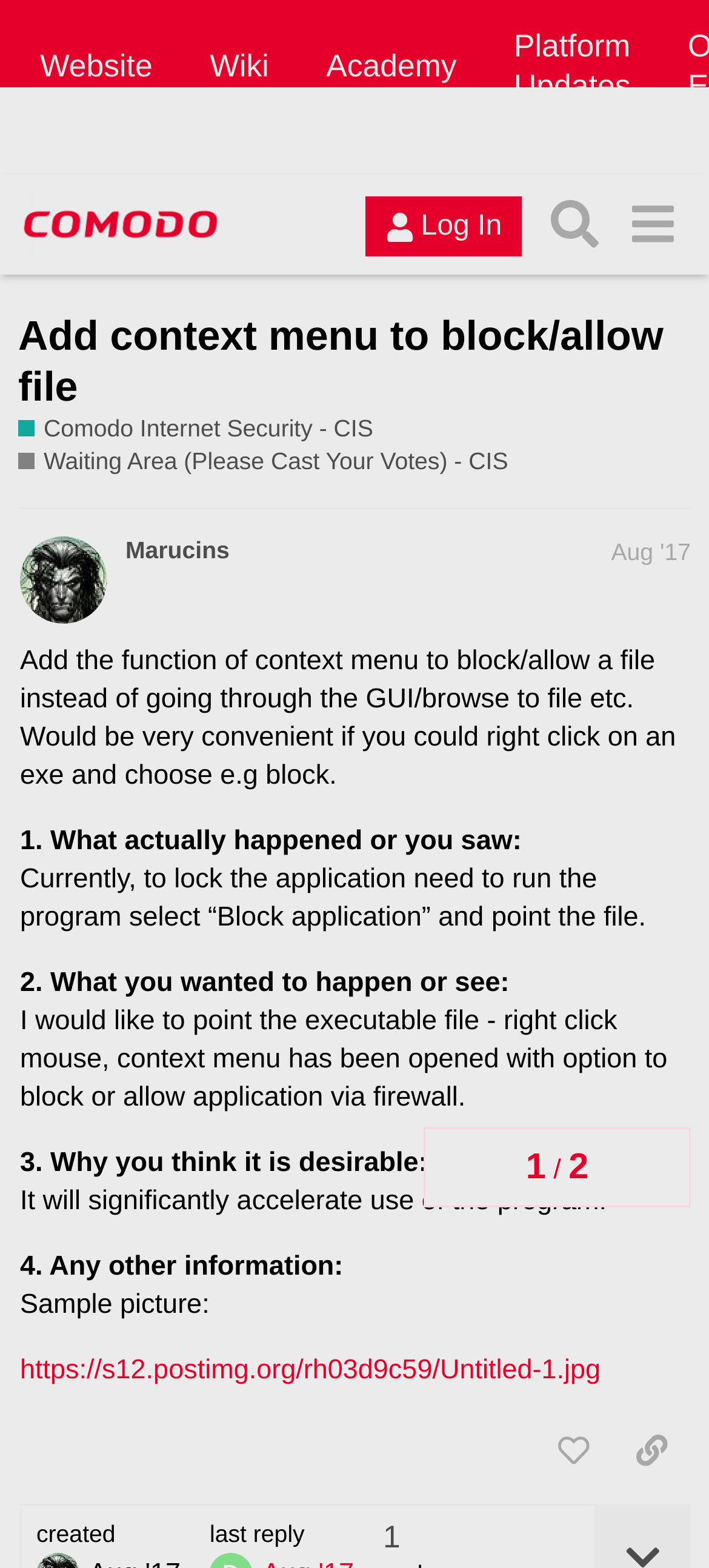Please give a succinct answer to the question in one word or phrase:
What is the text of the first link in the header?

Website